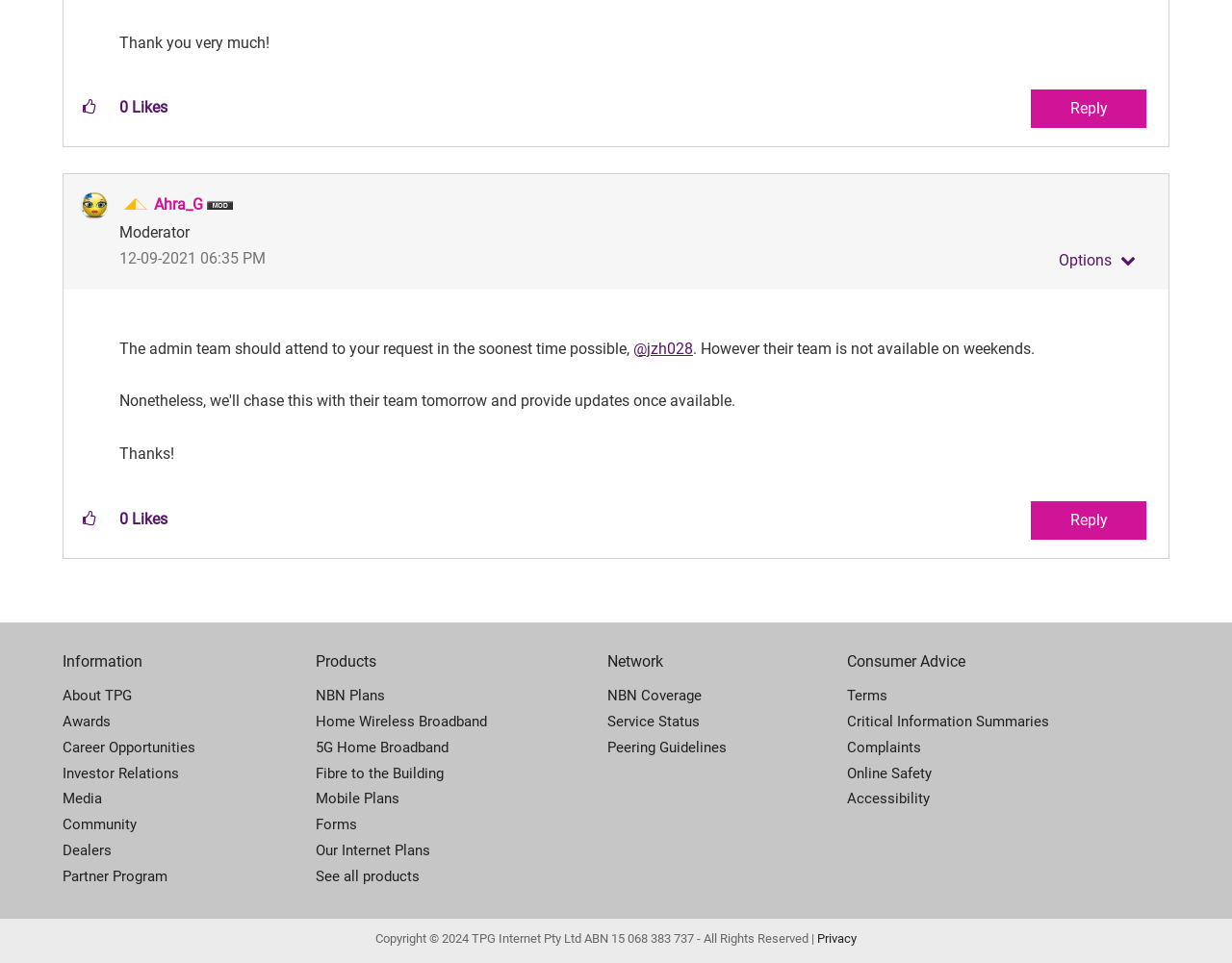Given the webpage screenshot, identify the bounding box of the UI element that matches this description: "Investor Relations".

[0.051, 0.79, 0.256, 0.817]